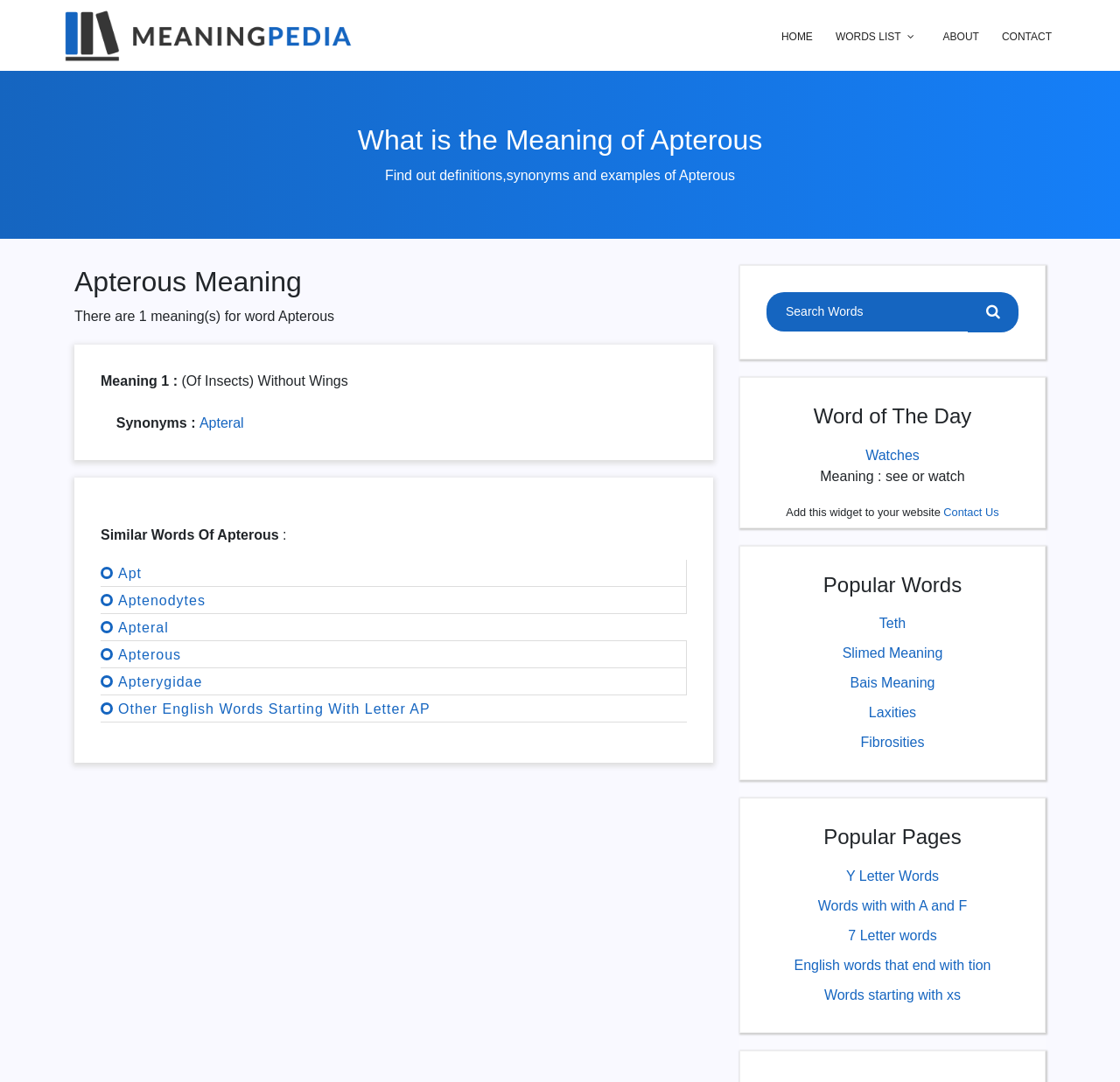Using the provided element description, identify the bounding box coordinates as (top-left x, top-left y, bottom-right x, bottom-right y). Ensure all values are between 0 and 1. Description: apteral

[0.178, 0.384, 0.218, 0.398]